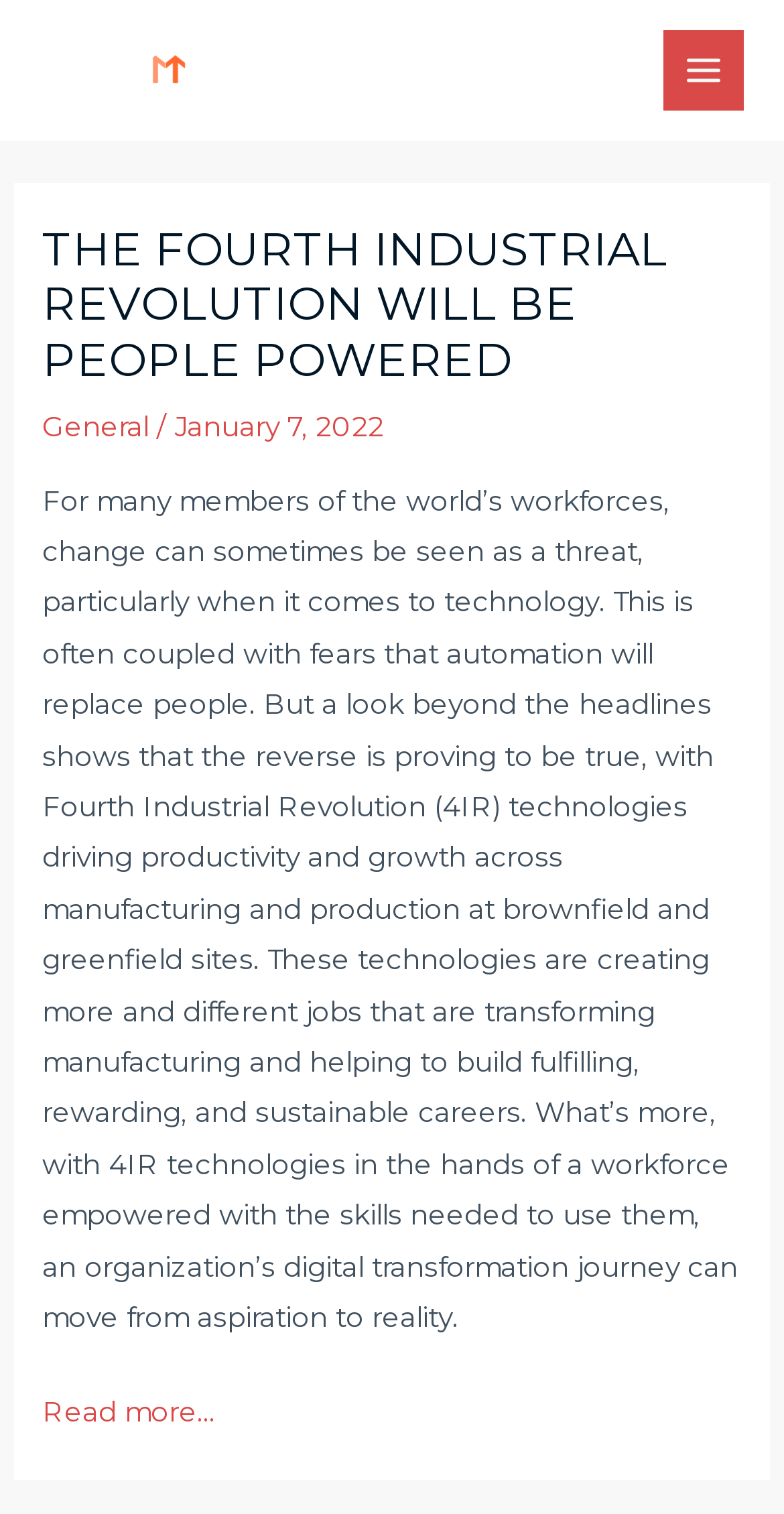Based on the element description, predict the bounding box coordinates (top-left x, top-left y, bottom-right x, bottom-right y) for the UI element in the screenshot: aria-label="Share via Facebook"

None